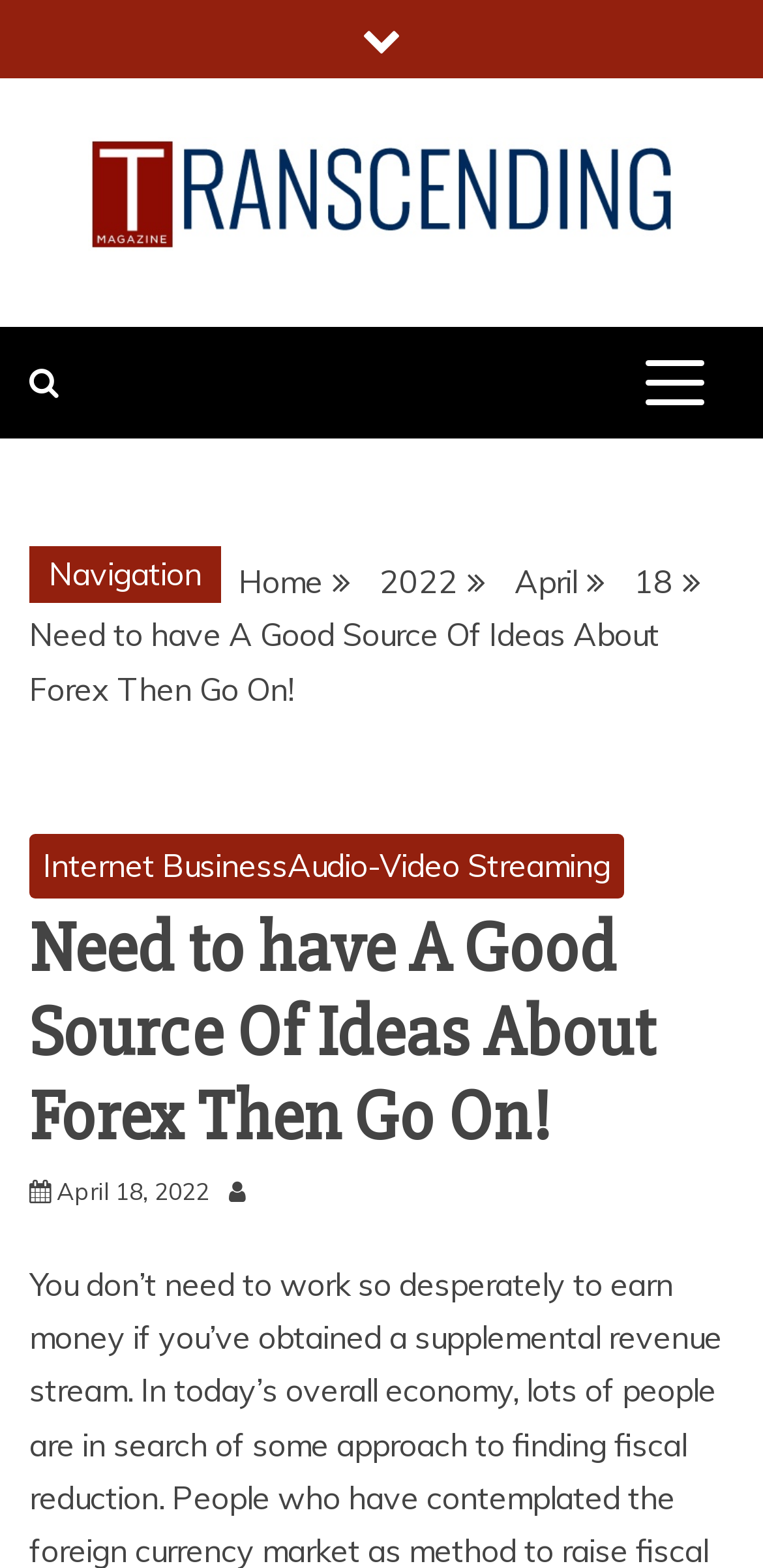Extract the bounding box for the UI element that matches this description: "iTunes gift cards".

None